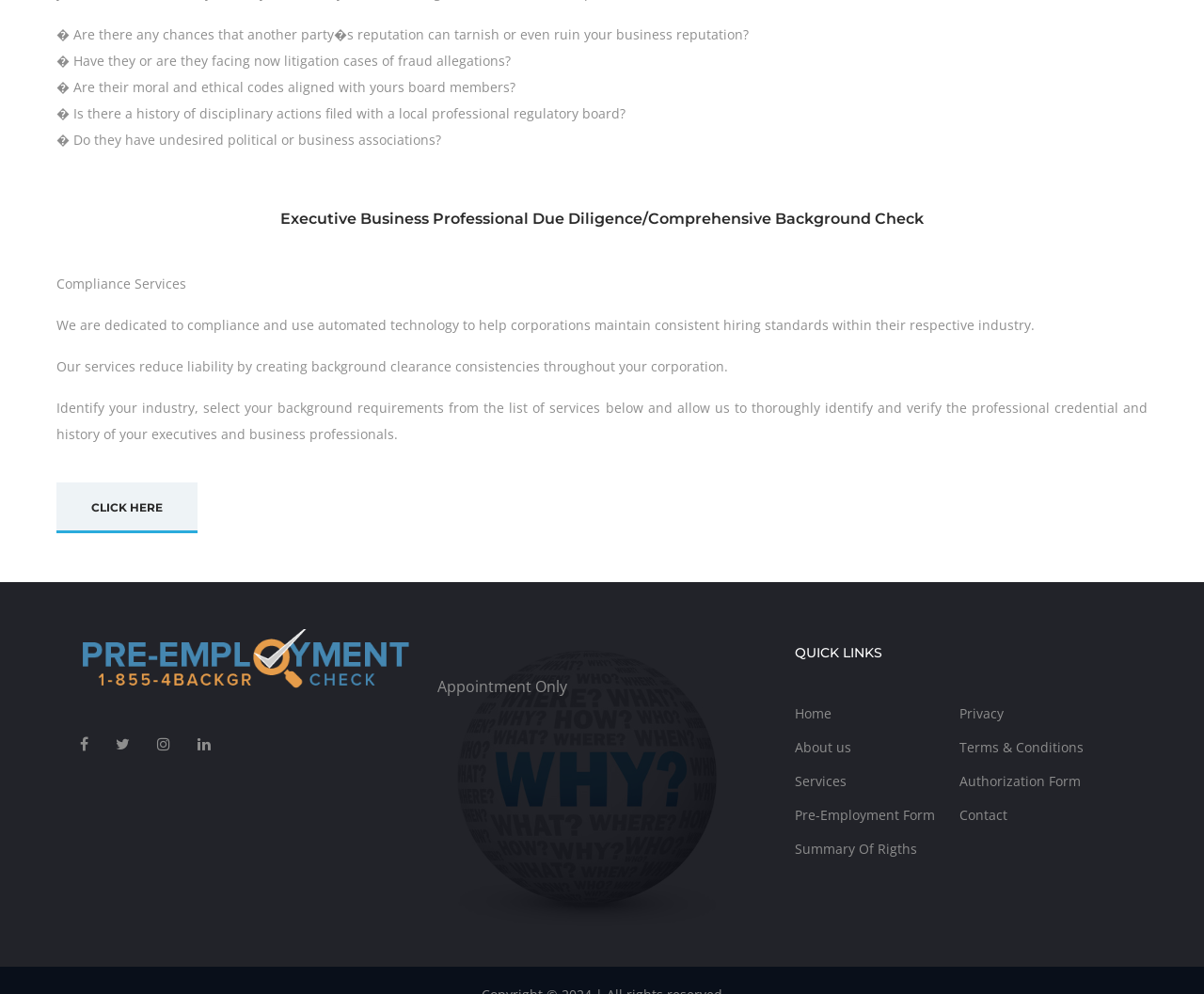Give a concise answer using one word or a phrase to the following question:
What can be identified and verified through the services?

Professional credential and history